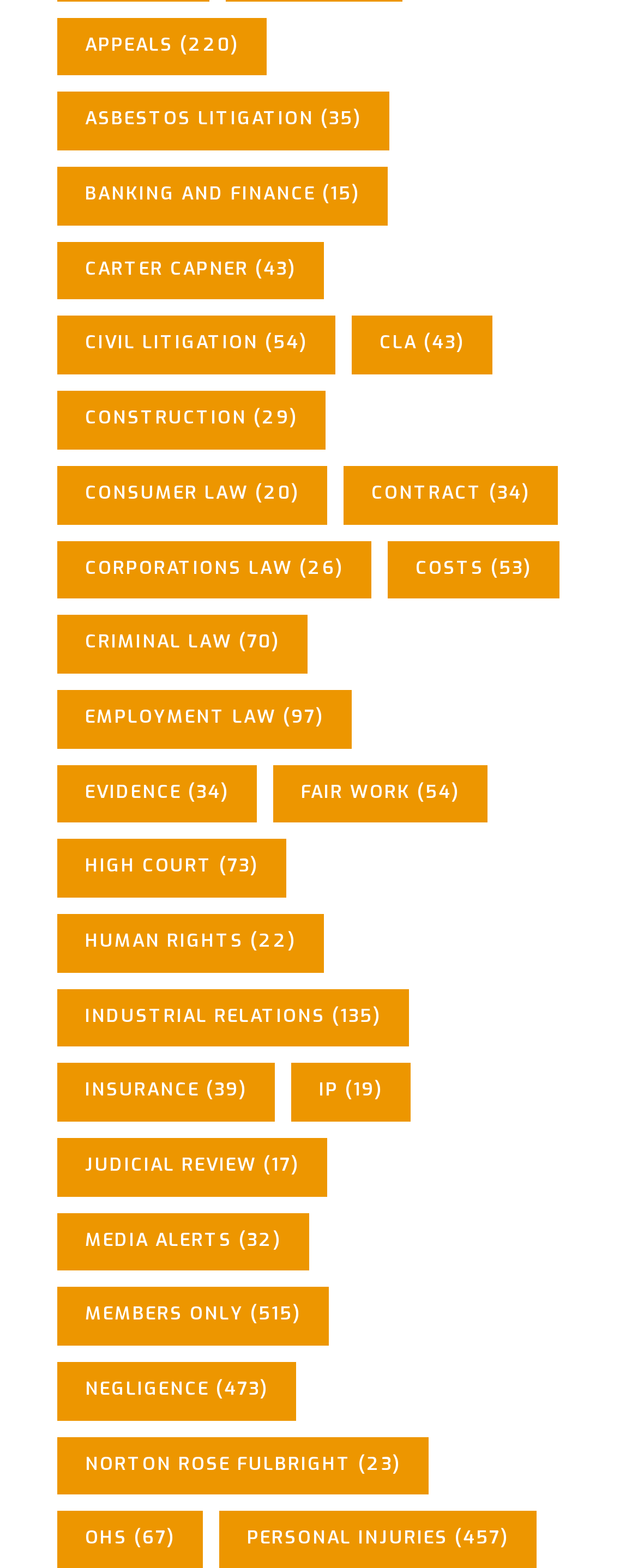Please identify the bounding box coordinates of the clickable region that I should interact with to perform the following instruction: "Check Employment Law". The coordinates should be expressed as four float numbers between 0 and 1, i.e., [left, top, right, bottom].

[0.09, 0.44, 0.551, 0.477]